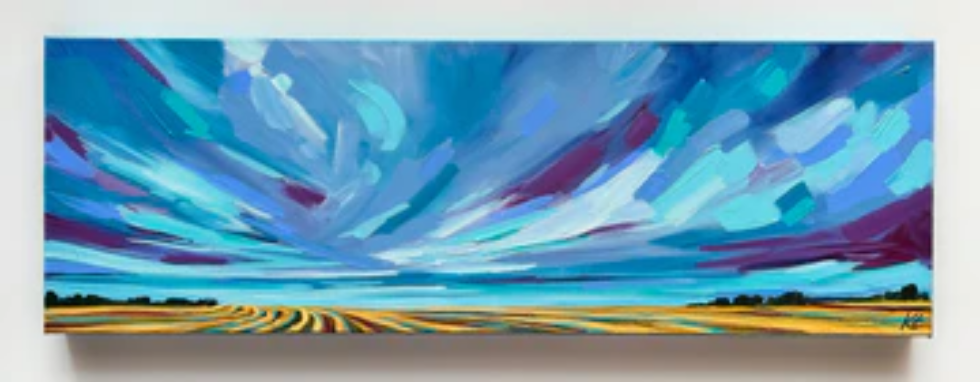What is the size of the painting?
Please provide a single word or phrase as the answer based on the screenshot.

12 inches by 36 inches